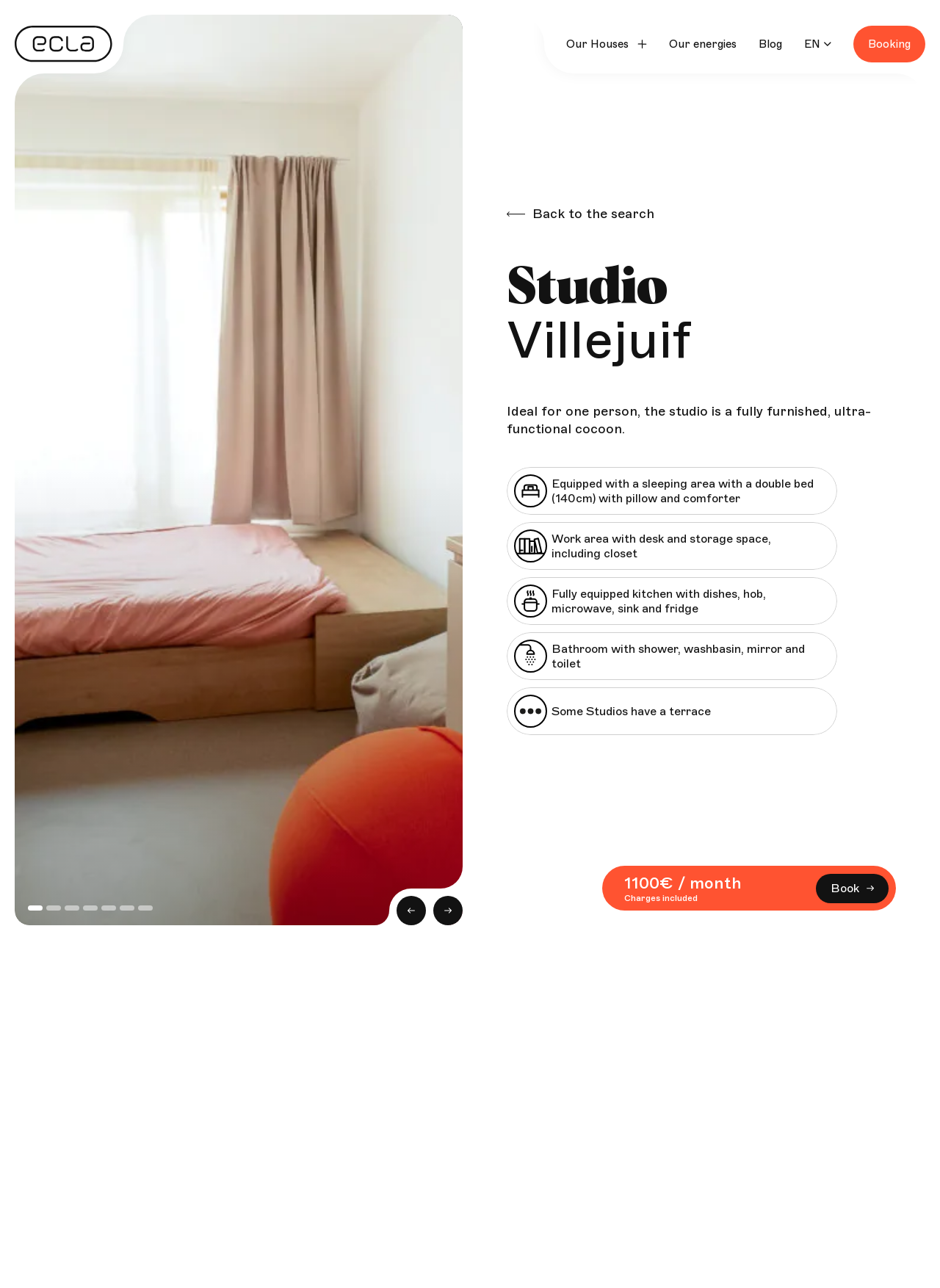Describe every aspect of the webpage comprehensively.

This webpage is about booking a studio at Ecla Paris Villejuif. At the top, there is a heading that reads "Furnished studio in Ecla Paris Villejuif, find your cocoon!" with a link and an image beside it. Below this, there are several buttons and links, including "Our Houses", "Massy-Palaiseau", "Noisy-Le-Grand", and "Villejuif", which are likely navigation options. 

To the right of these links, there is a button with an image, followed by links to "Our energies" and "Blog". Further to the right, there are language options, including "EN" and "FR", as well as a "Booking" link with an image.

On the left side of the page, there is a menu with links to "Résidences", "Massy-Palaiseau", "Noisy-Le-Grand", and "Villejuif", each with an accompanying image. Below this, there are links to "Our energies" and "Blog", as well as a "Follow us!" heading with links to social media platforms, including Instagram, Facebook, Tiktok, LinkedIn, and YouTube, each with an image.

The main content of the page is about the studio, with a heading that reads "Studio Villejuif". There is a description of the studio, stating that it is ideal for one person and is fully furnished and ultra-functional. The studio is equipped with a sleeping area, work area, fully equipped kitchen, and bathroom. Some studios also have a terrace.

Below this, there is a section about shared spaces, including "The Workroom", a coworking area, and "The Chillroom" and "The Laundry" facilities. The page also displays the monthly price of the studio, €1100, with charges included. Finally, there is a "Book" button to initiate the booking process.